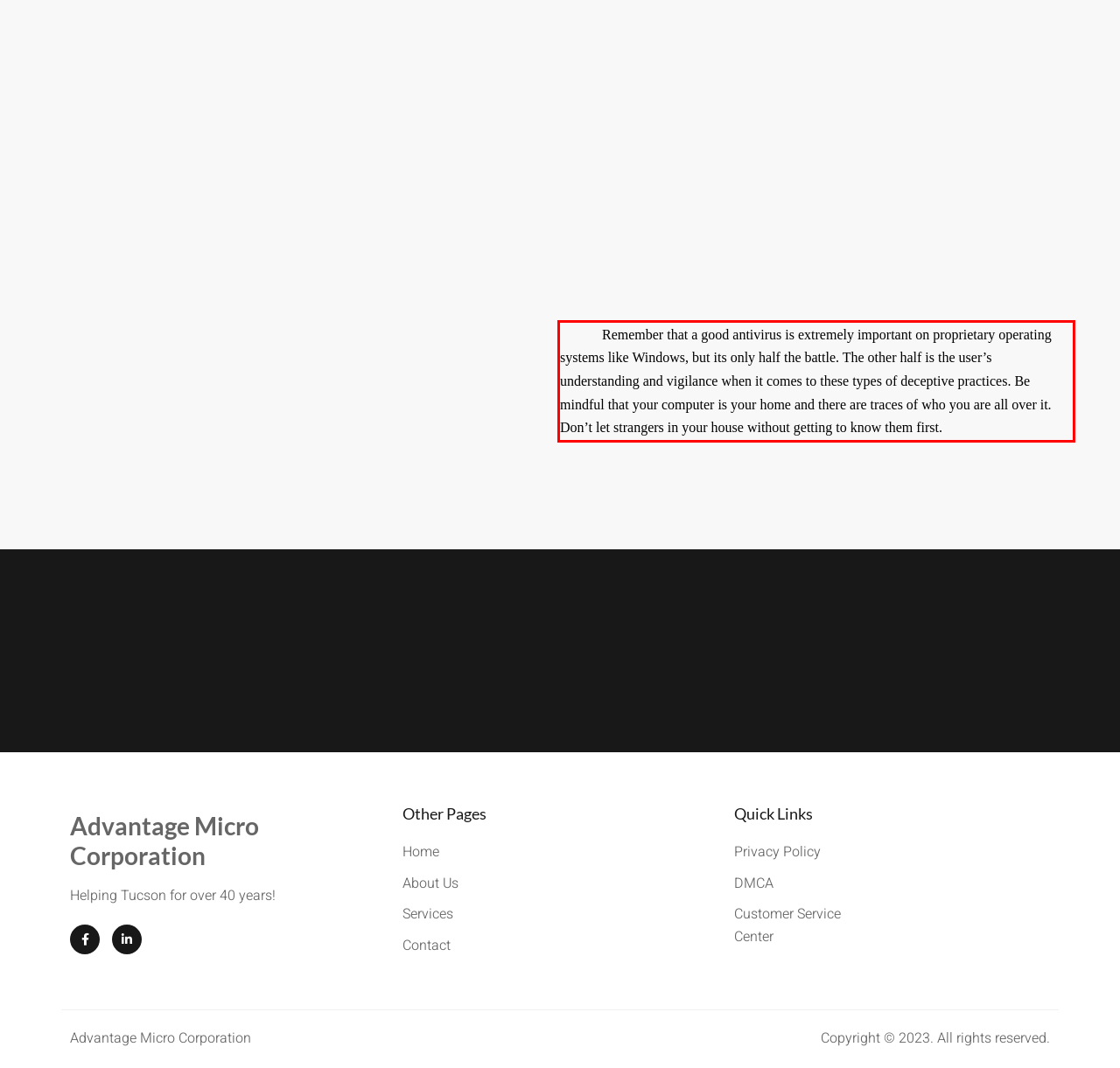Identify the text inside the red bounding box on the provided webpage screenshot by performing OCR.

Remember that a good antivirus is extremely important on proprietary operating systems like Windows, but its only half the battle. The other half is the user’s understanding and vigilance when it comes to these types of deceptive practices. Be mindful that your computer is your home and there are traces of who you are all over it. Don’t let strangers in your house without getting to know them first.